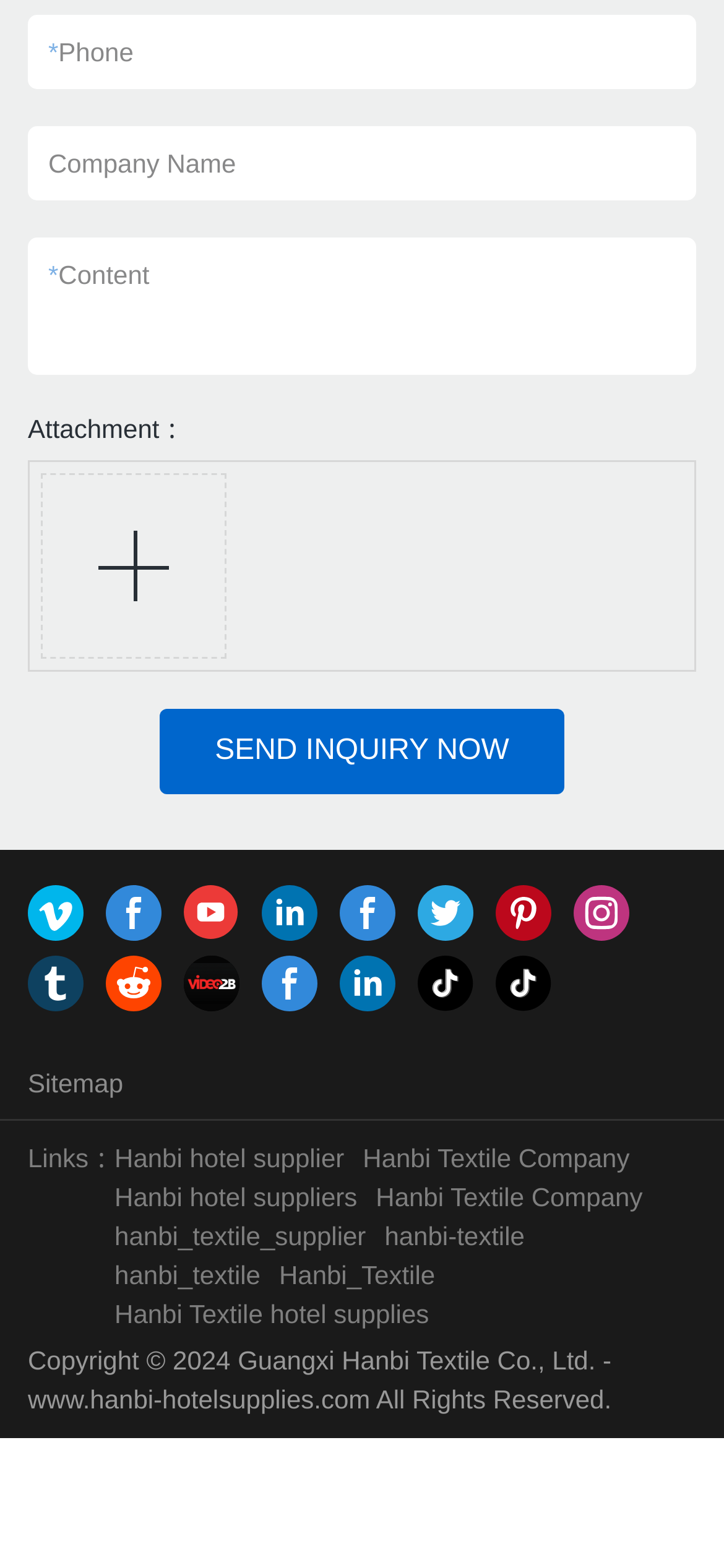Please locate the UI element described by "Hanbi hotel suppliers" and provide its bounding box coordinates.

[0.158, 0.754, 0.493, 0.773]